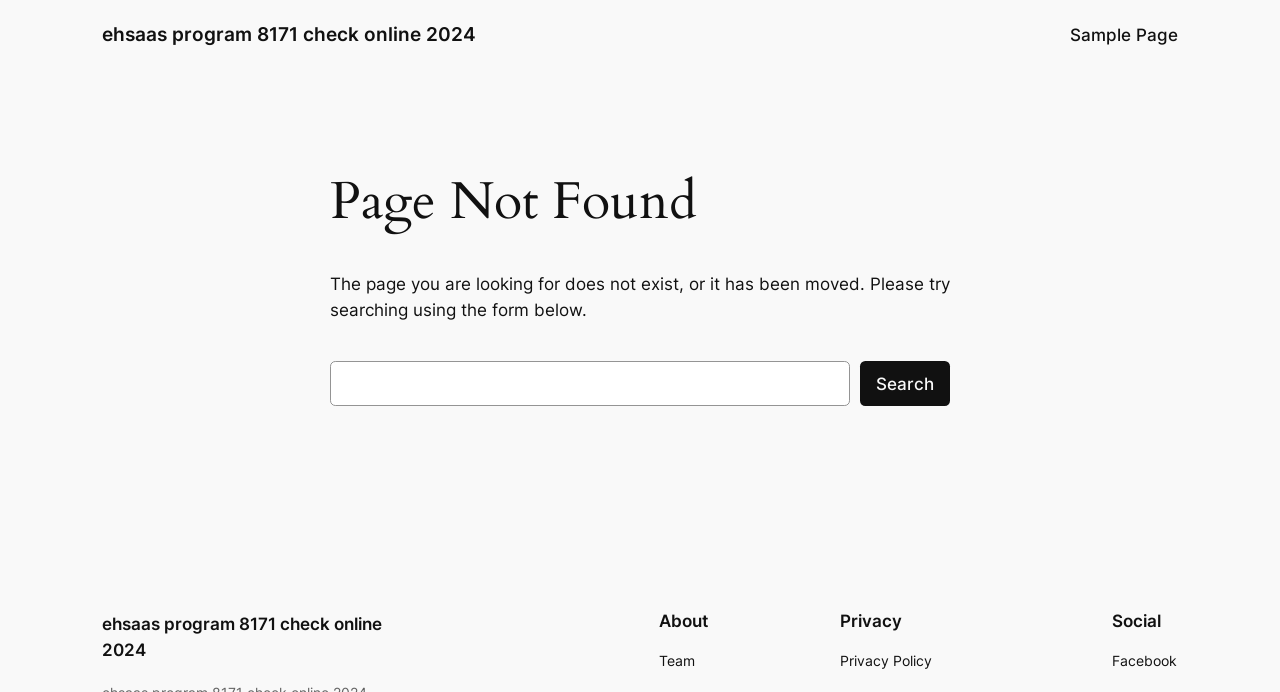Please provide the bounding box coordinate of the region that matches the element description: Sample Page. Coordinates should be in the format (top-left x, top-left y, bottom-right x, bottom-right y) and all values should be between 0 and 1.

[0.836, 0.032, 0.92, 0.069]